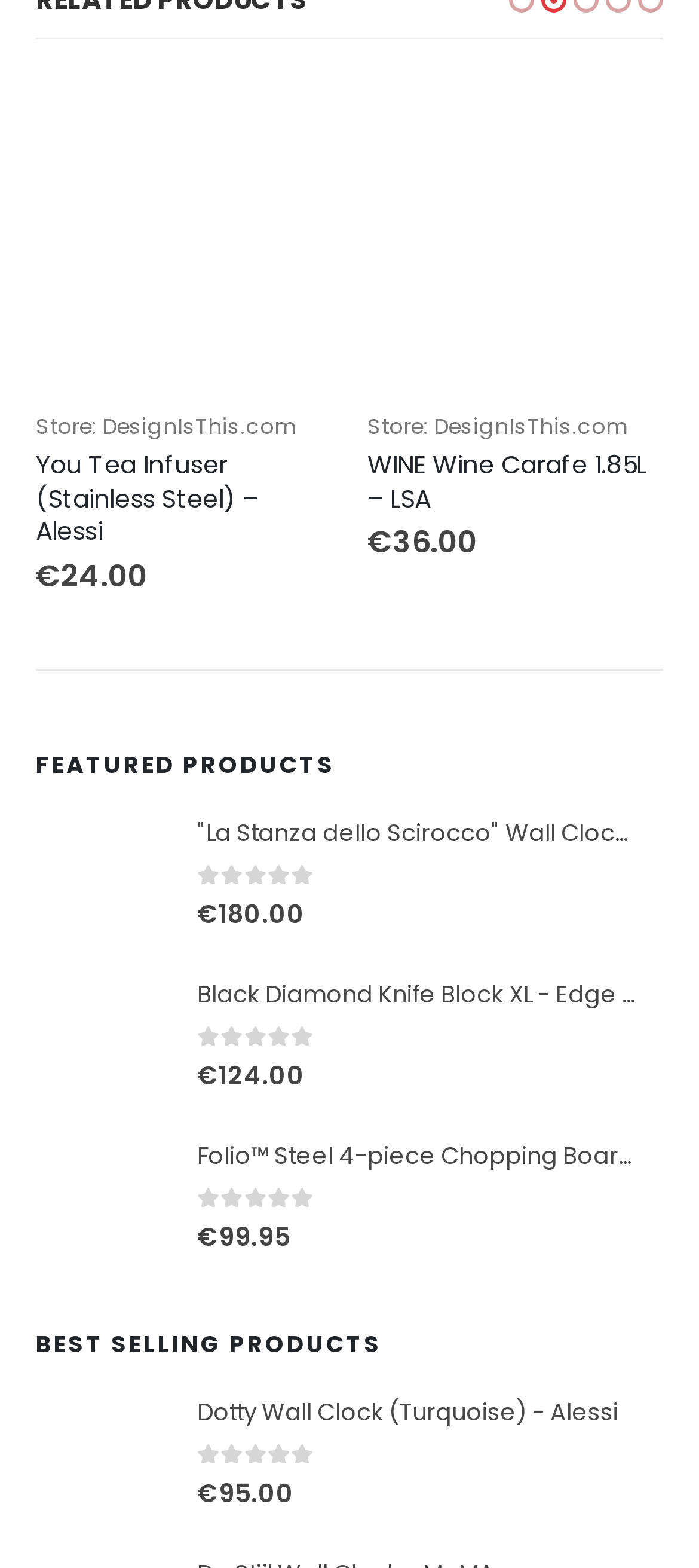Examine the image carefully and respond to the question with a detailed answer: 
What is the rating of the La Stanza dello Scirocco Wall Clock?

I looked at the product information for the La Stanza dello Scirocco Wall Clock, and it says 'out of 5' next to the price, indicating that it has a rating out of 5 stars.